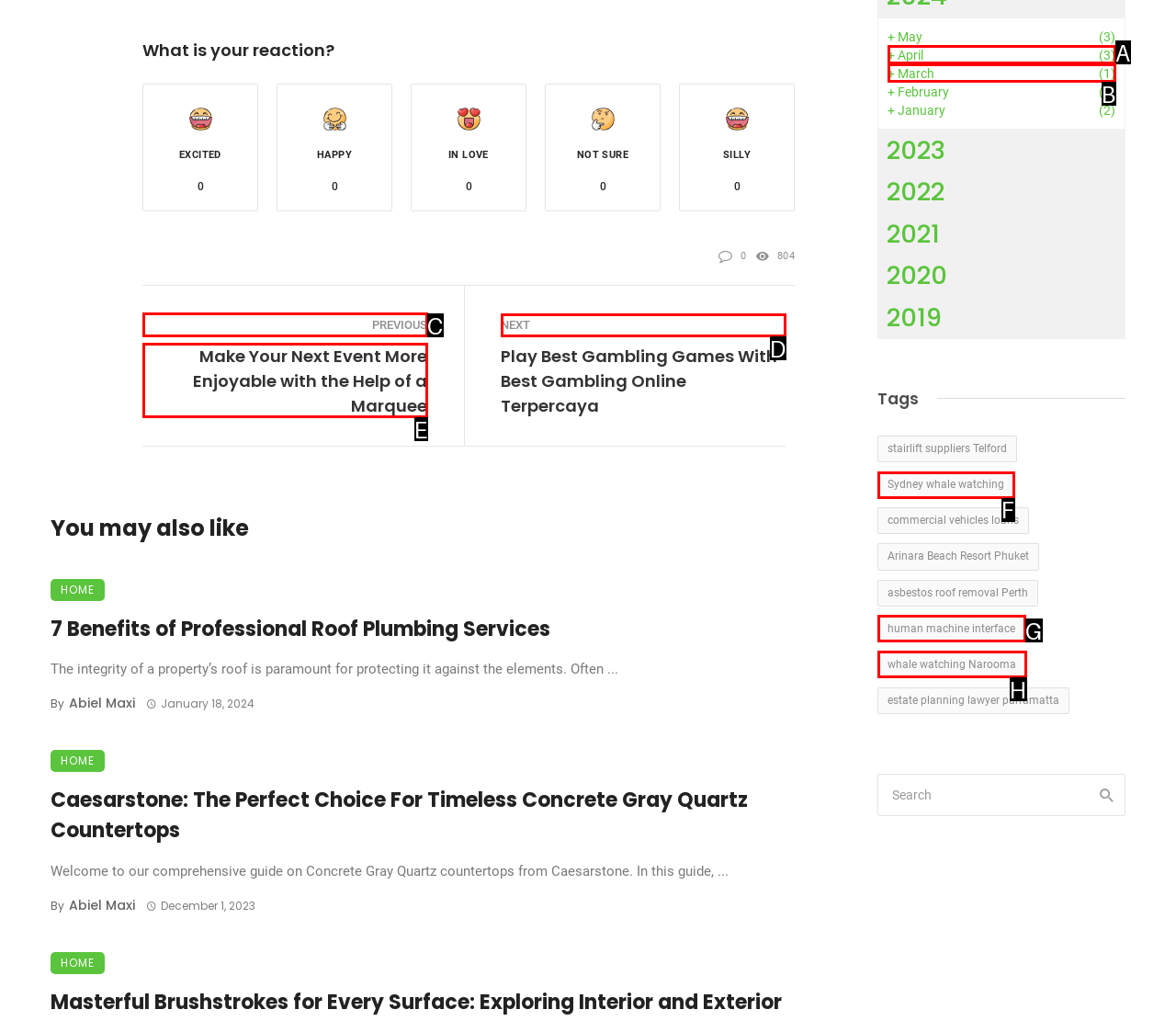Tell me the correct option to click for this task: Go to the 'NEXT' page
Write down the option's letter from the given choices.

D